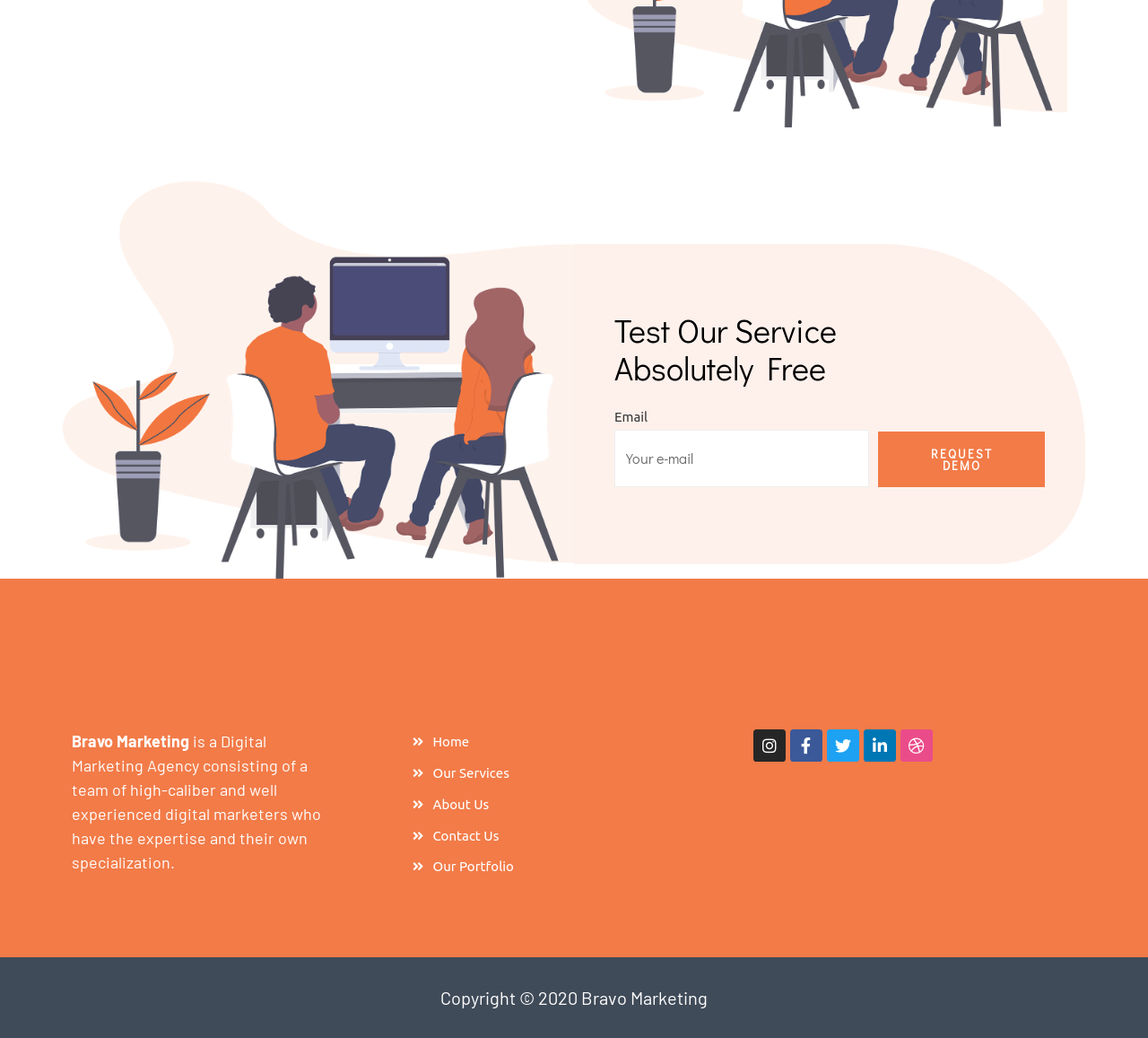Identify the bounding box of the UI element that matches this description: "parent_node: Email name="form_fields[email]" placeholder="Your e-mail"".

[0.535, 0.414, 0.757, 0.47]